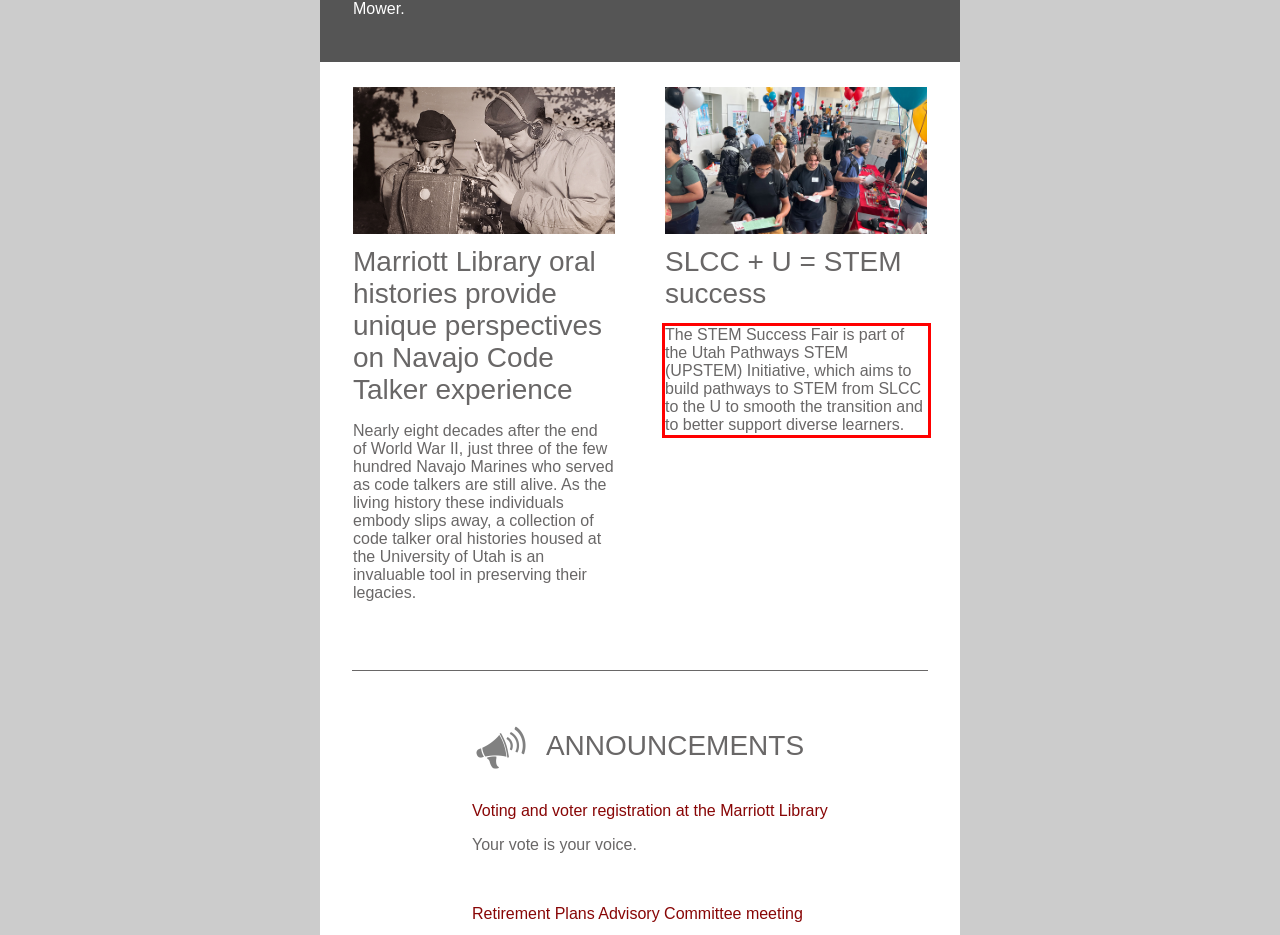Please perform OCR on the text content within the red bounding box that is highlighted in the provided webpage screenshot.

The STEM Success Fair is part of the Utah Pathways STEM (UPSTEM) Initiative, which aims to build pathways to STEM from SLCC to the U to smooth the transition and to better support diverse learners.